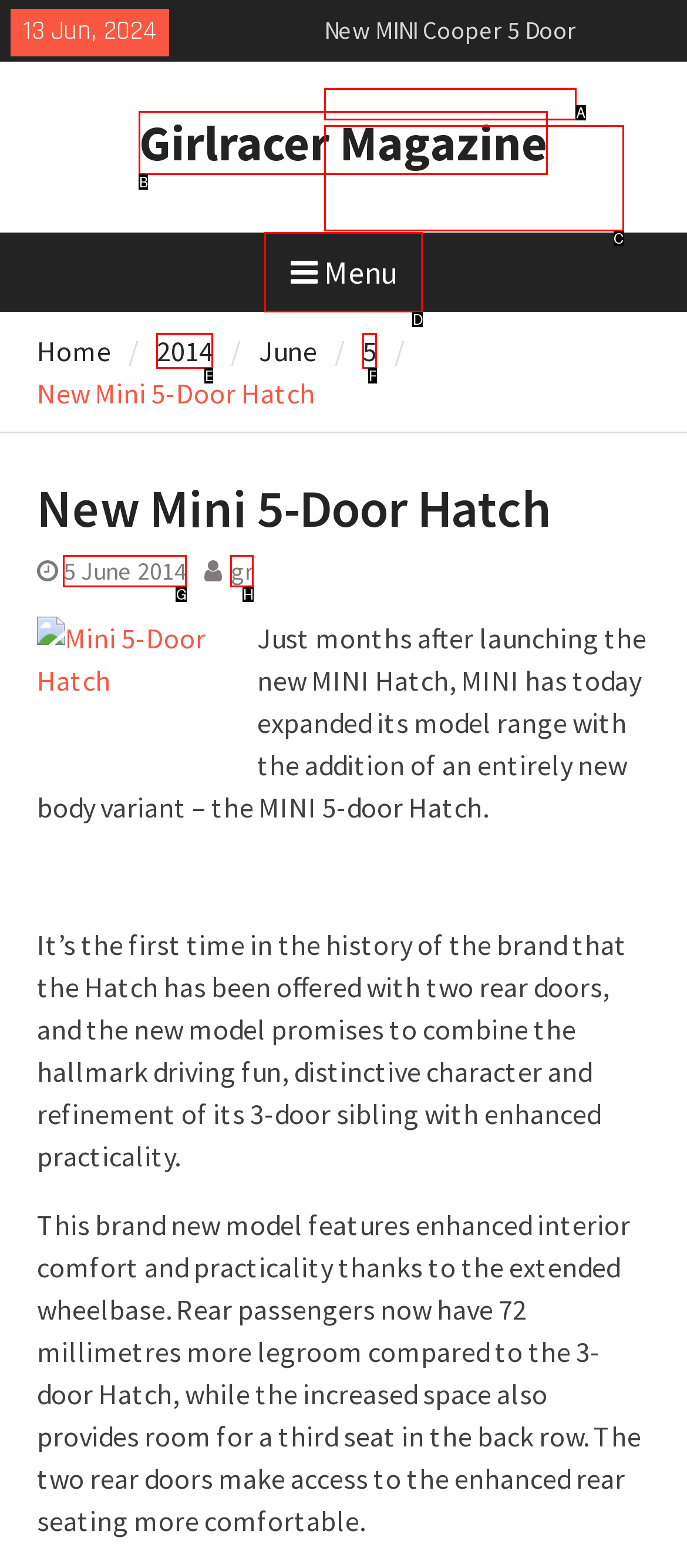From the given options, tell me which letter should be clicked to complete this task: Open the menu
Answer with the letter only.

D